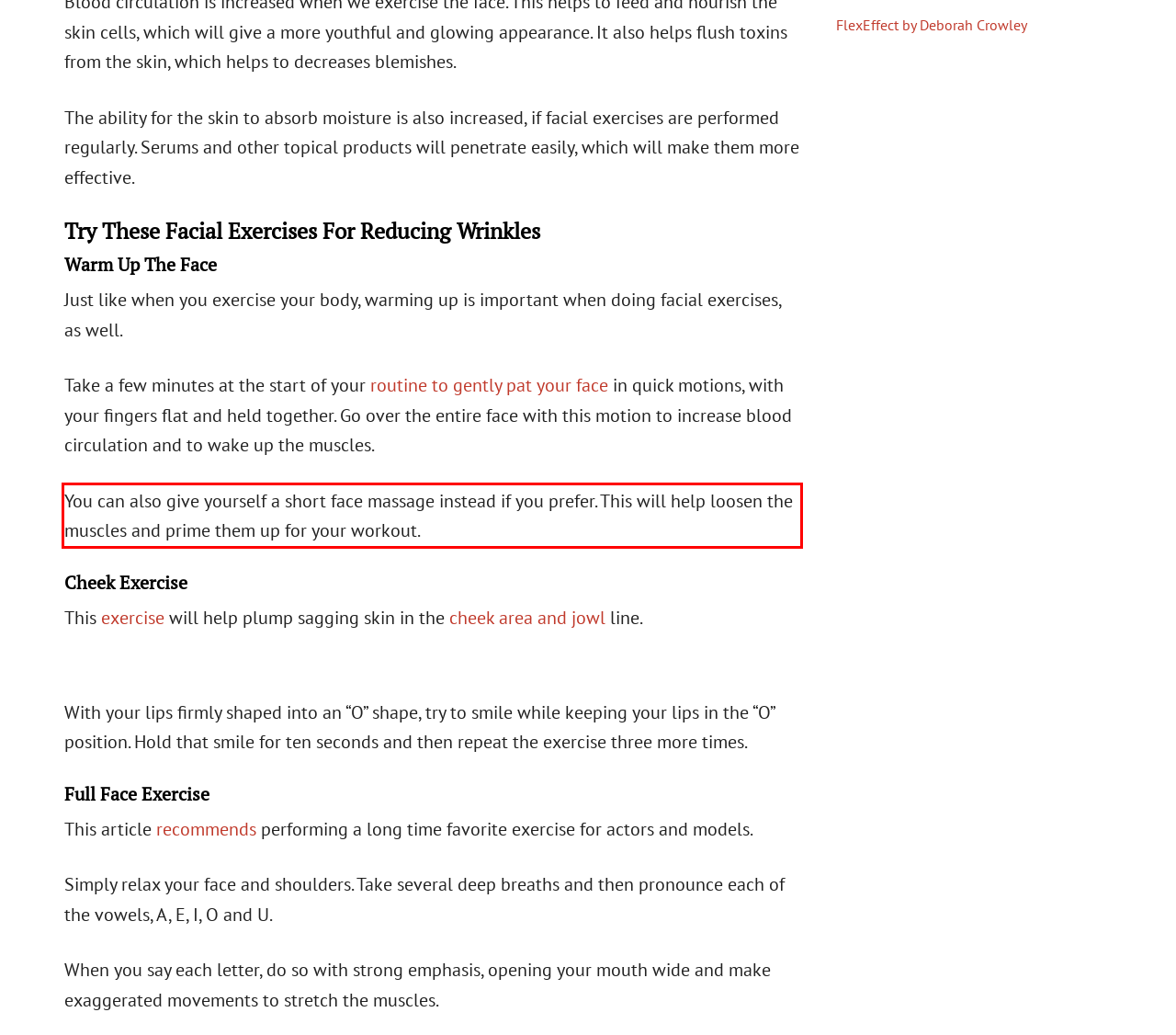You have a screenshot of a webpage with a UI element highlighted by a red bounding box. Use OCR to obtain the text within this highlighted area.

You can also give yourself a short face massage instead if you prefer. This will help loosen the muscles and prime them up for your workout.